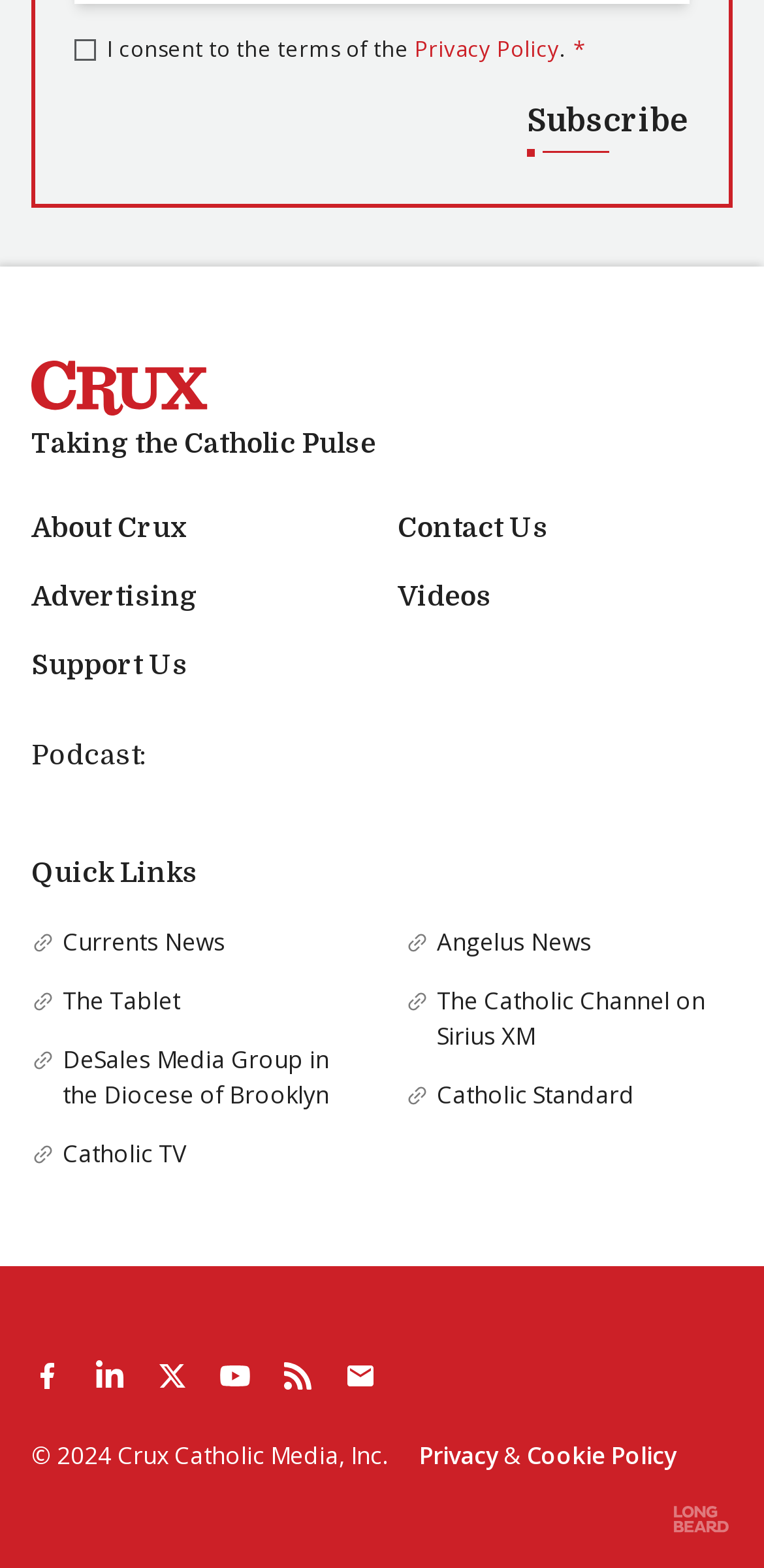Determine the bounding box coordinates for the clickable element to execute this instruction: "Subscribe to the newsletter". Provide the coordinates as four float numbers between 0 and 1, i.e., [left, top, right, bottom].

[0.69, 0.055, 0.903, 0.1]